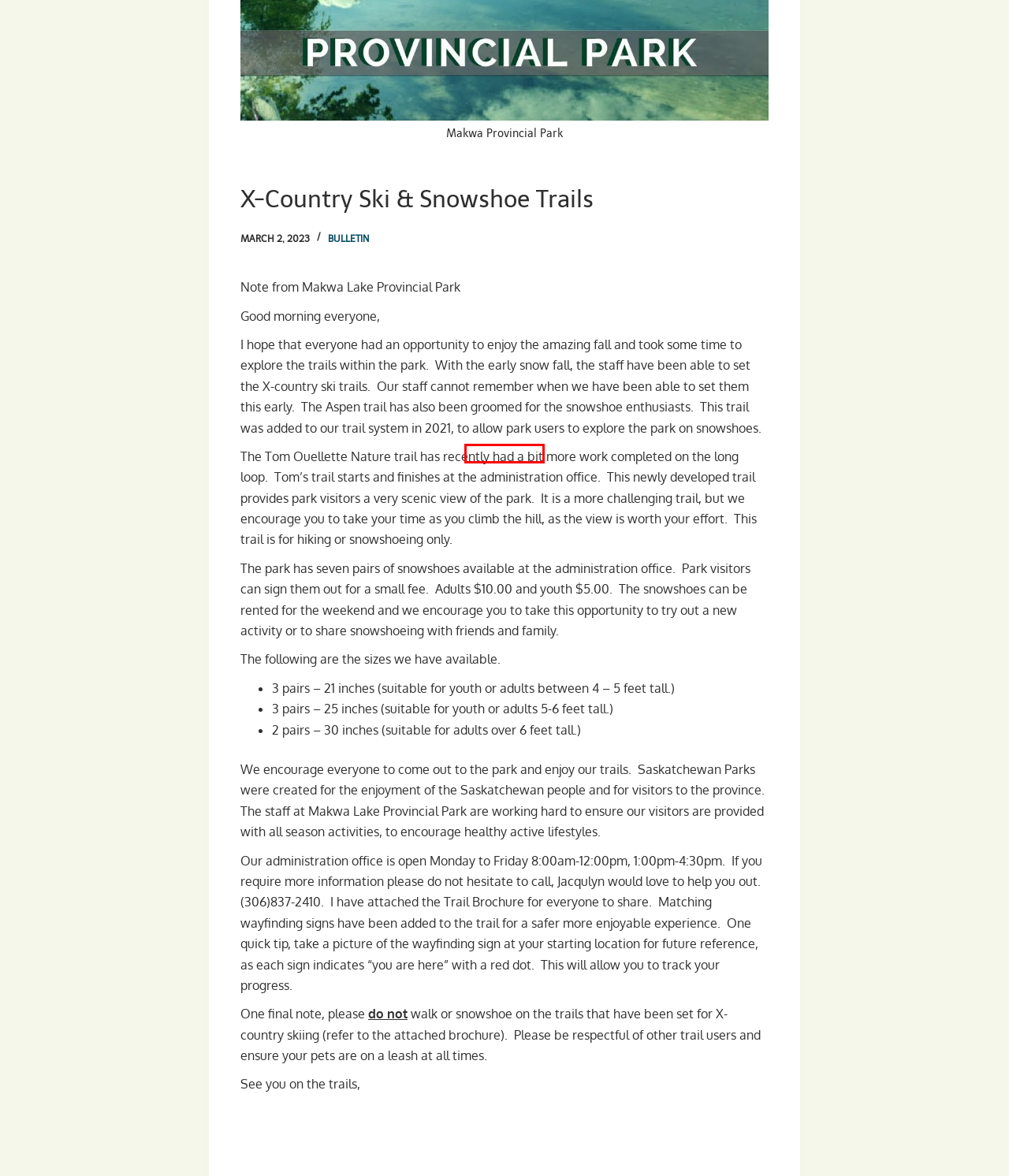Observe the webpage screenshot and focus on the red bounding box surrounding a UI element. Choose the most appropriate webpage description that corresponds to the new webpage after clicking the element in the bounding box. Here are the candidates:
A. Job Opportunity - Rural Municipality of Loon Lake
B. Email Consent - Rural Municipality of Loon Lake
C. Operations - Rural Municipality of Loon Lake
D. Bulletins Notices Events – Rural Municipality of Loon Lake
E. Bulletin  - Rural Municipality of Loon Lake
F. Rural Municipality of Loon Lake
G. Privacy Policy of Rural Municipality of Loon Lake
H. Council & Administration - Rural Municipality of Loon Lake

G